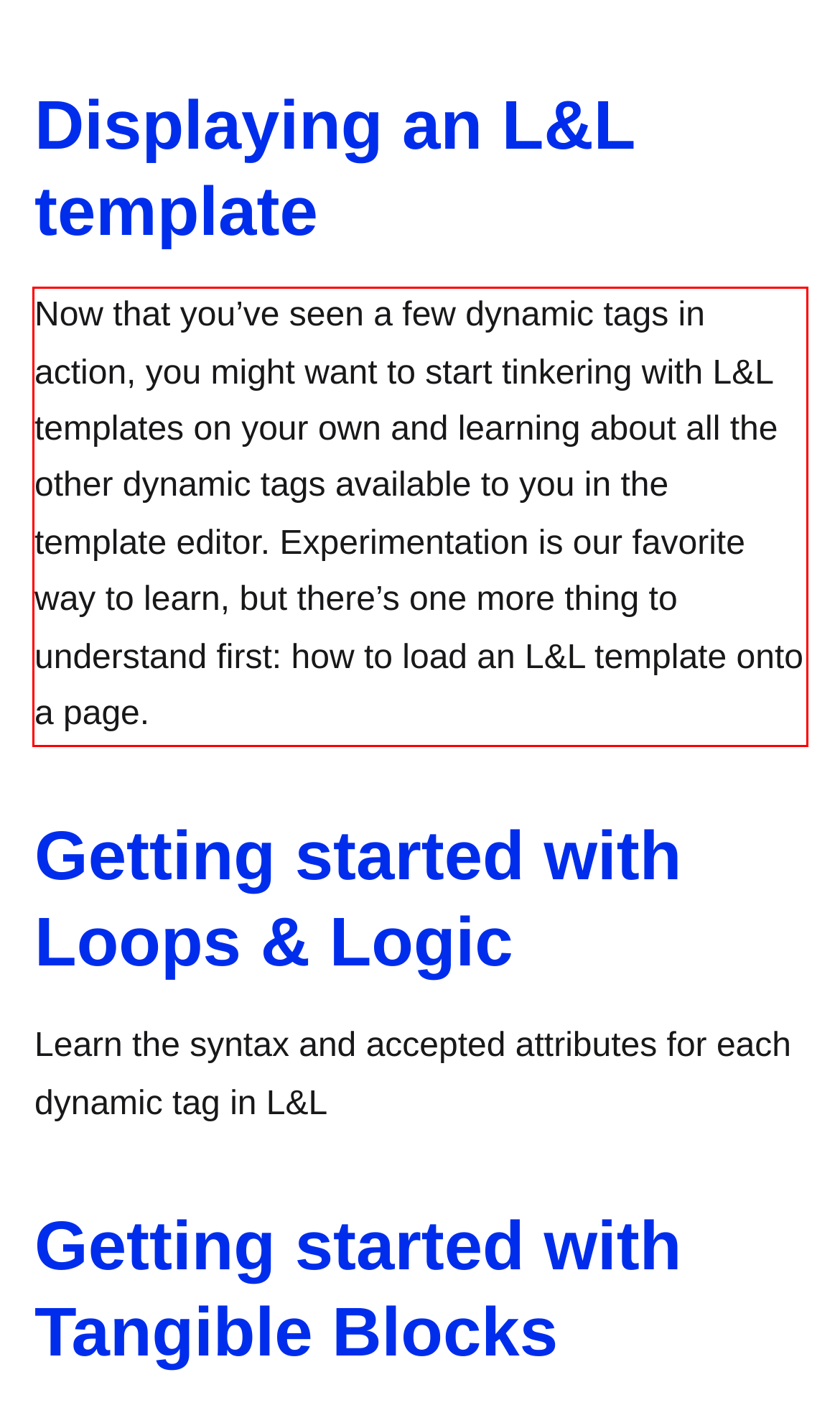Locate the red bounding box in the provided webpage screenshot and use OCR to determine the text content inside it.

Now that you’ve seen a few dynamic tags in action, you might want to start tinkering with L&L templates on your own and learning about all the other dynamic tags available to you in the template editor. Experimentation is our favorite way to learn, but there’s one more thing to understand first: how to load an L&L template onto a page.